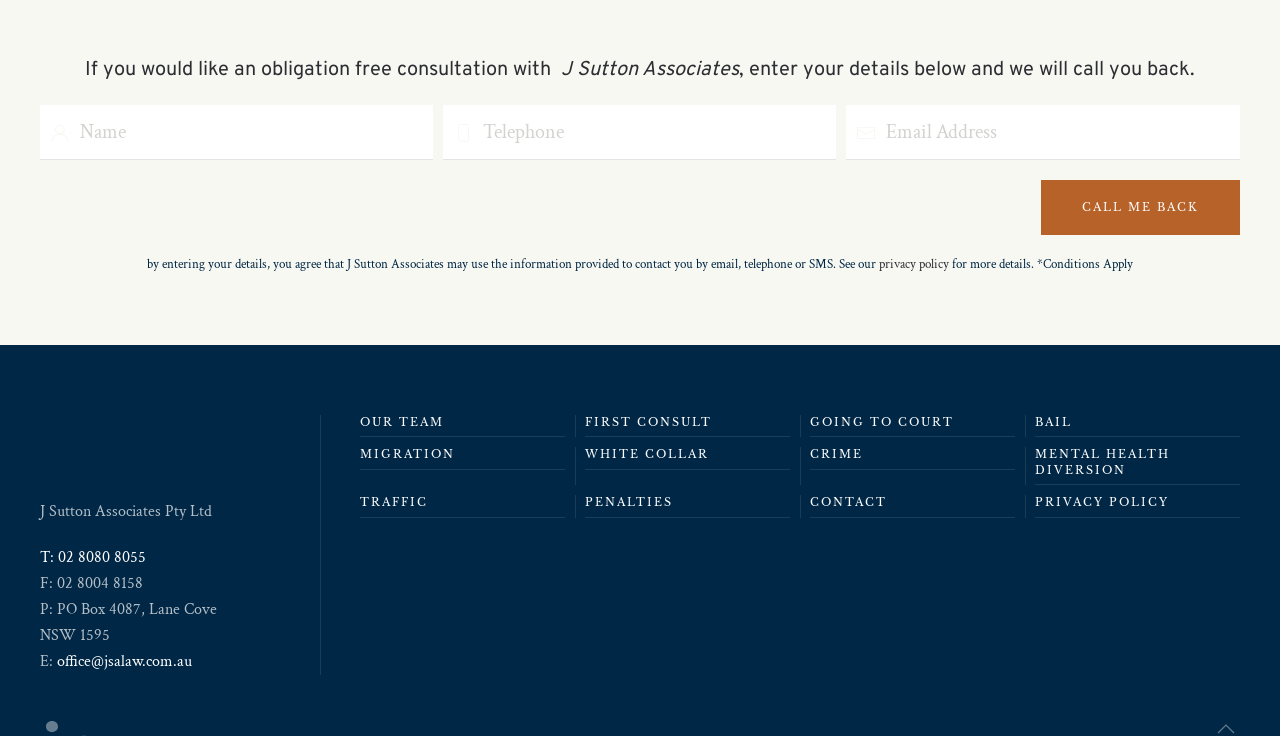What is the condition for using the information provided?
Use the image to answer the question with a single word or phrase.

Conditions Apply